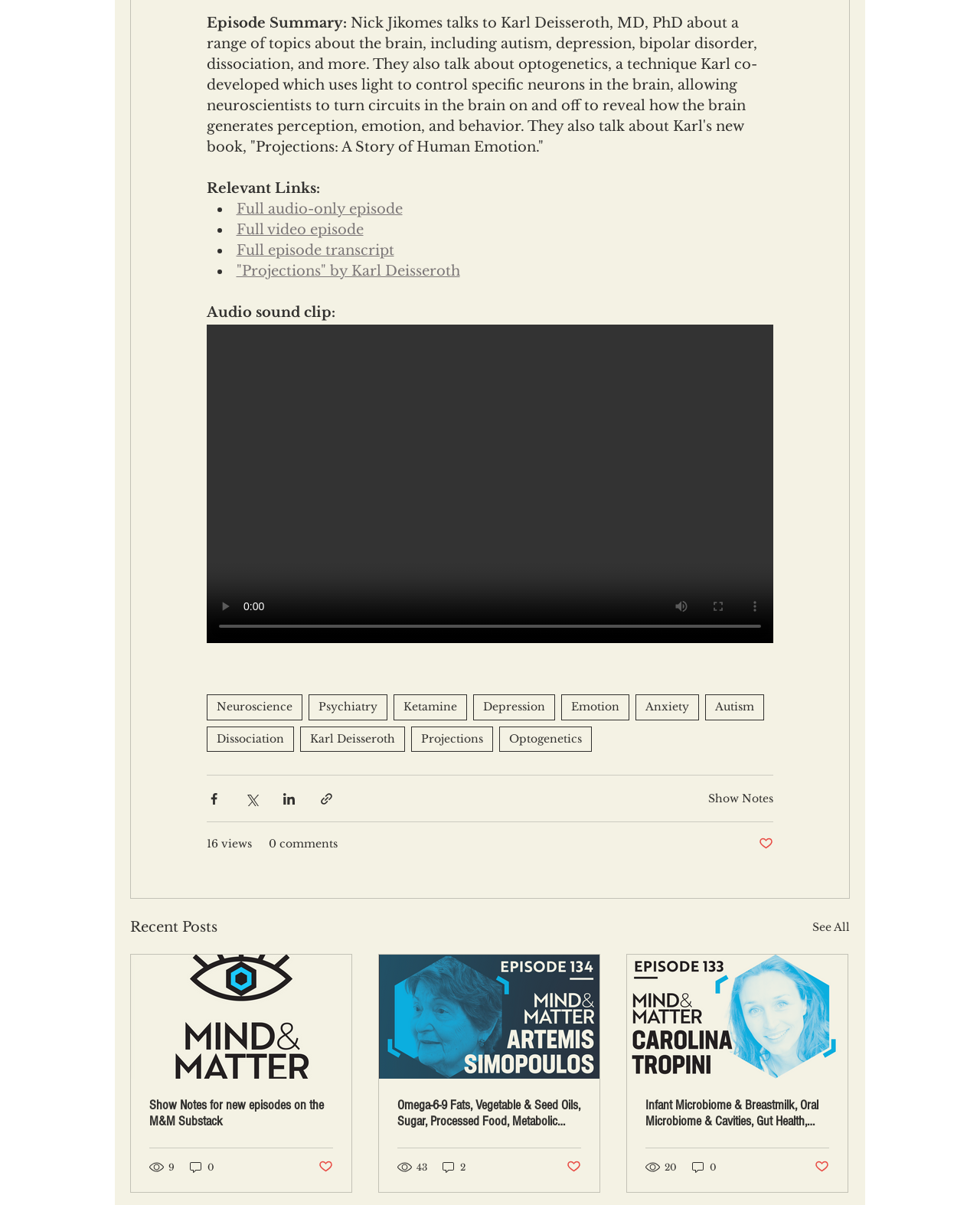Give the bounding box coordinates for this UI element: "Show Notes". The coordinates should be four float numbers between 0 and 1, arranged as [left, top, right, bottom].

[0.723, 0.657, 0.789, 0.668]